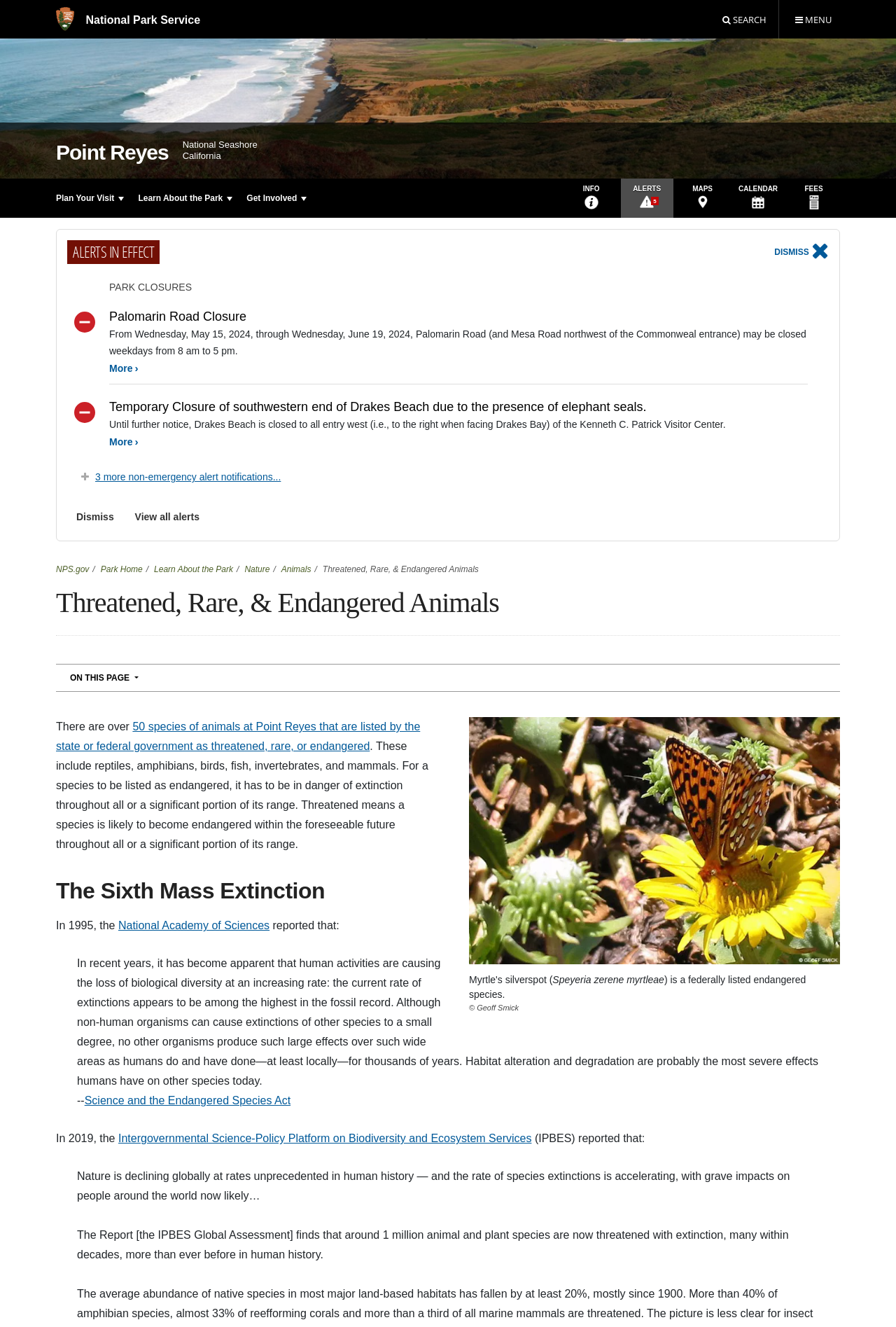Bounding box coordinates are specified in the format (top-left x, top-left y, bottom-right x, bottom-right y). All values are floating point numbers bounded between 0 and 1. Please provide the bounding box coordinate of the region this sentence describes: Open Menu Close Menu

[0.869, 0.0, 0.945, 0.029]